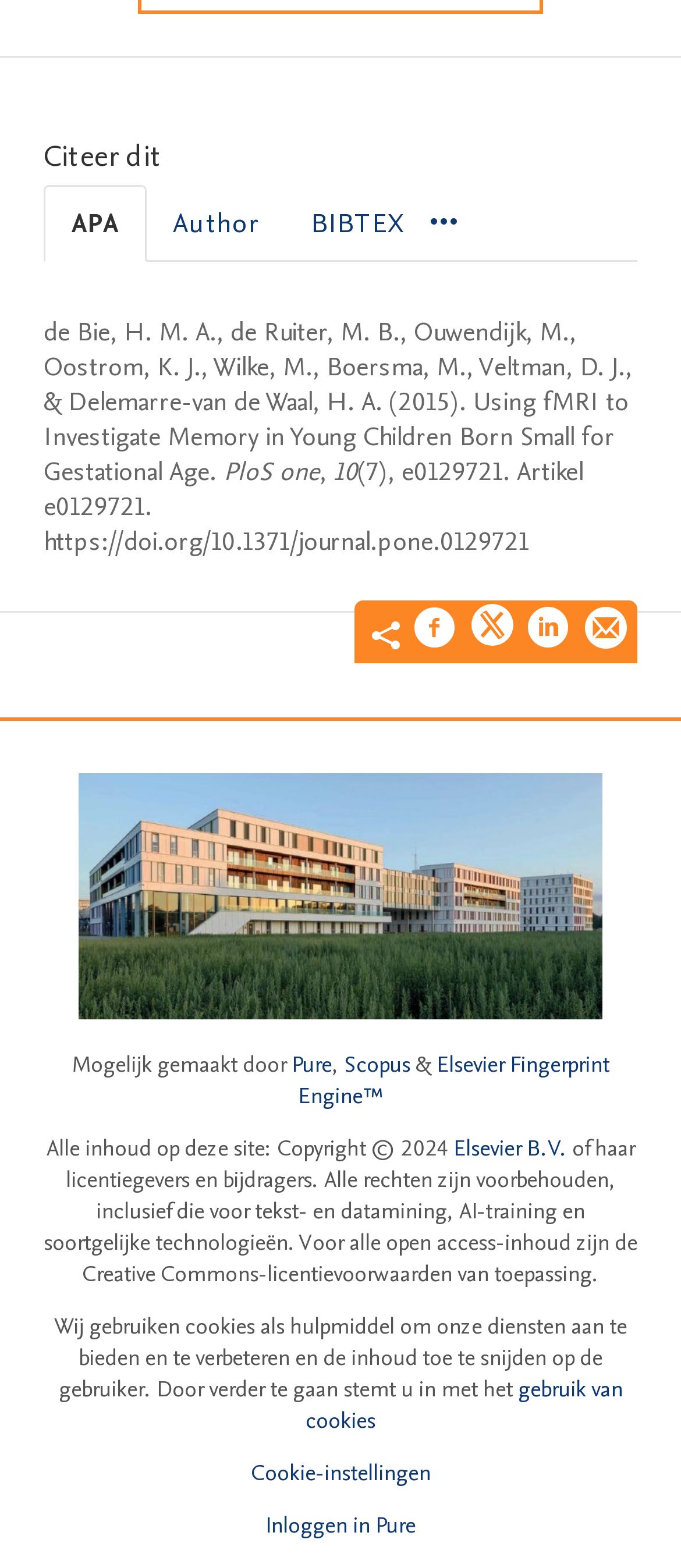Locate the bounding box of the UI element based on this description: "Pure". Provide four float numbers between 0 and 1 as [left, top, right, bottom].

[0.428, 0.669, 0.487, 0.689]